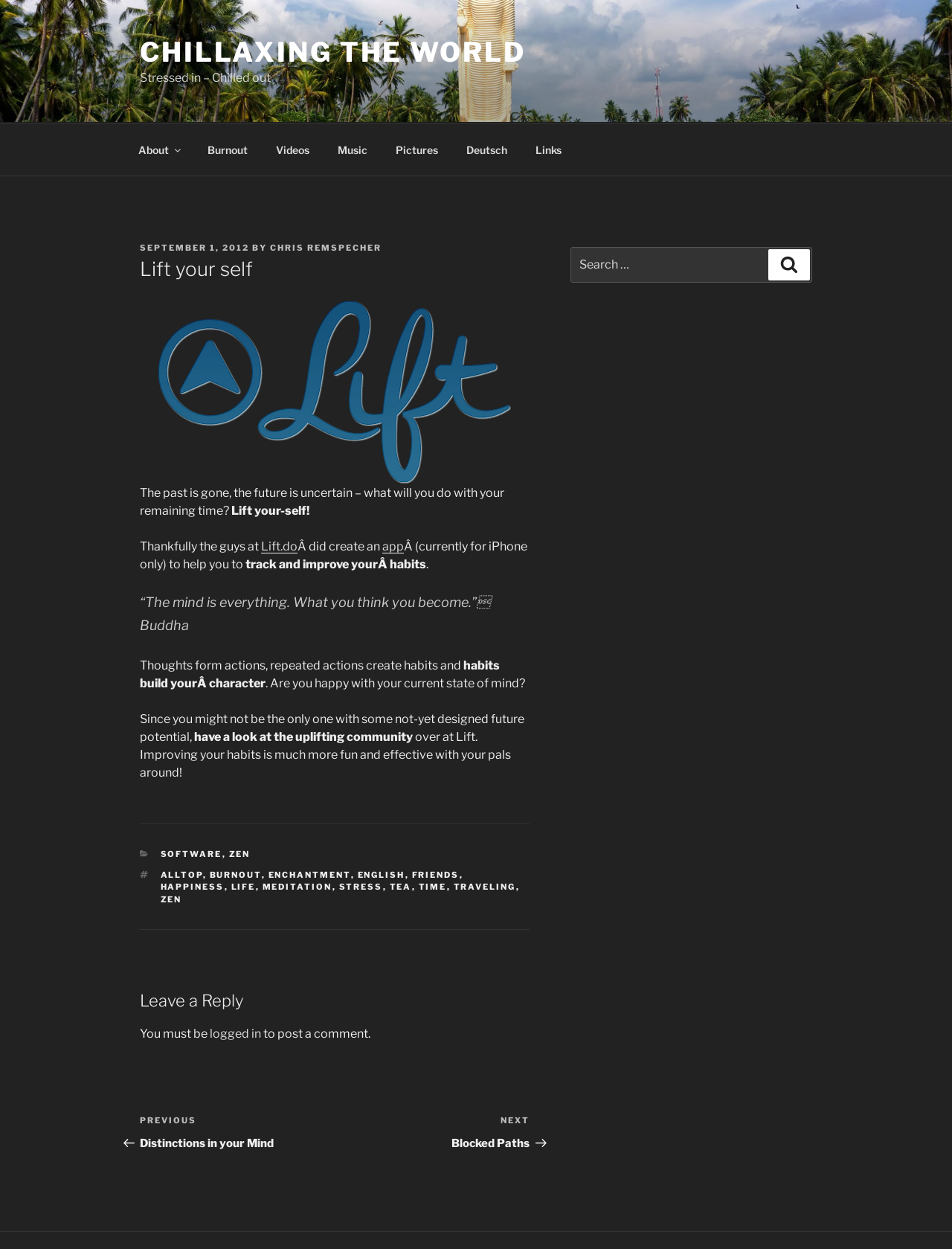Please determine the bounding box coordinates of the element's region to click for the following instruction: "Search for something".

[0.599, 0.198, 0.853, 0.227]